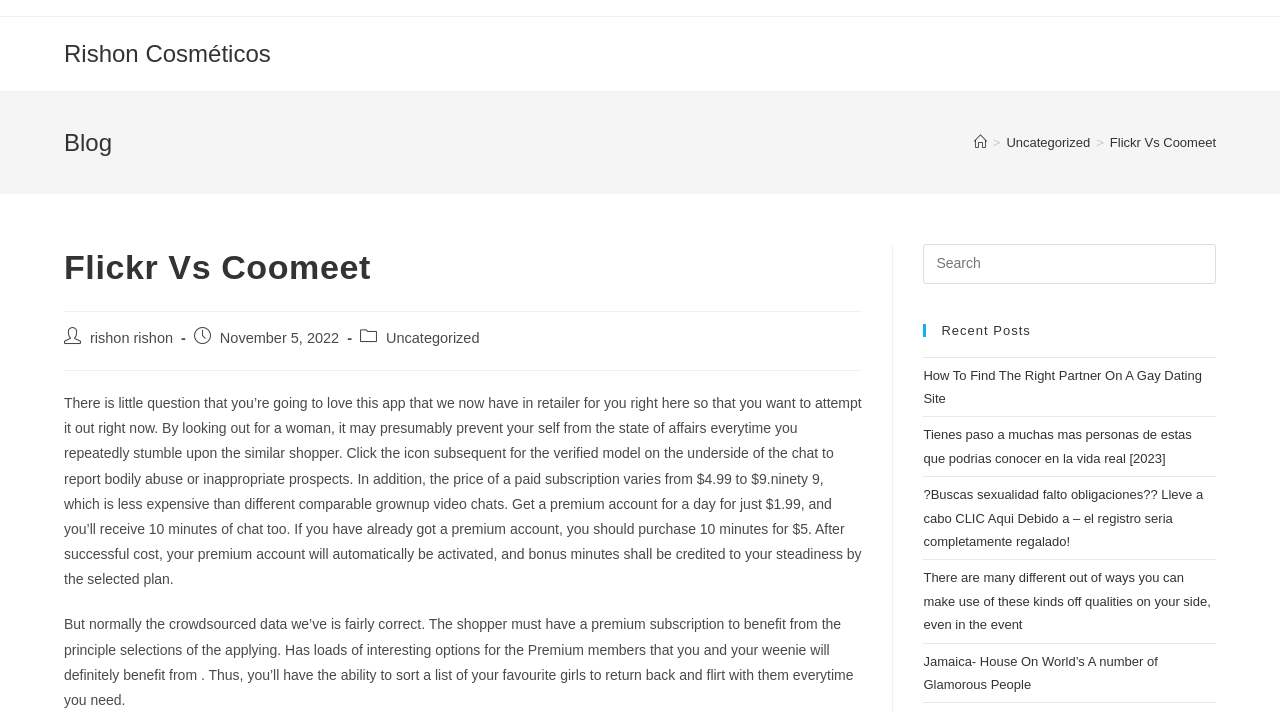Can you determine the bounding box coordinates of the area that needs to be clicked to fulfill the following instruction: "Click the 'Rishon Cosméticos' link"?

[0.05, 0.057, 0.212, 0.095]